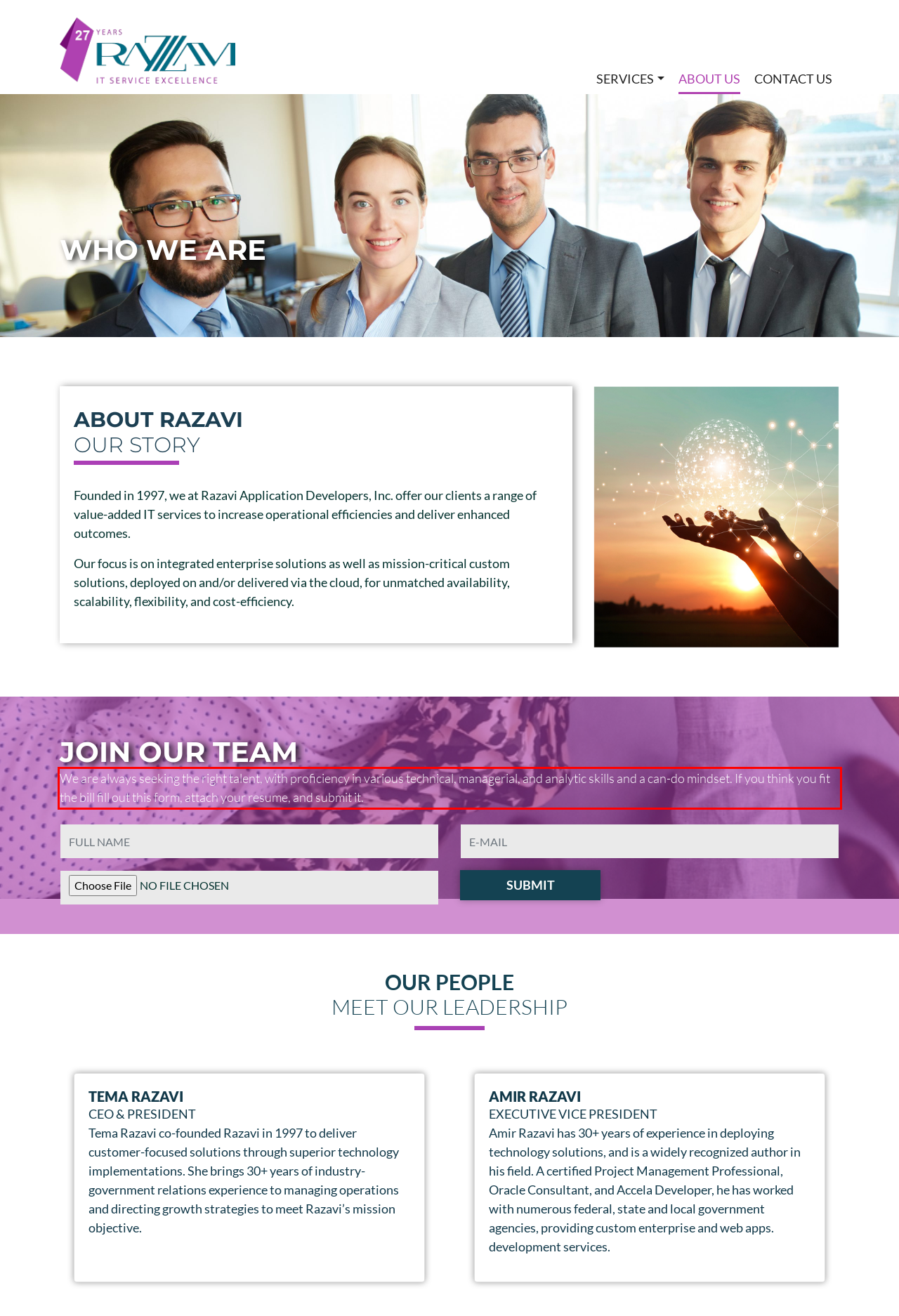Given a screenshot of a webpage containing a red rectangle bounding box, extract and provide the text content found within the red bounding box.

We are always seeking the right talent, with proficiency in various technical, managerial, and analytic skills and a can-do mindset. If you think you fit the bill fill out this form, attach your resume, and submit it.